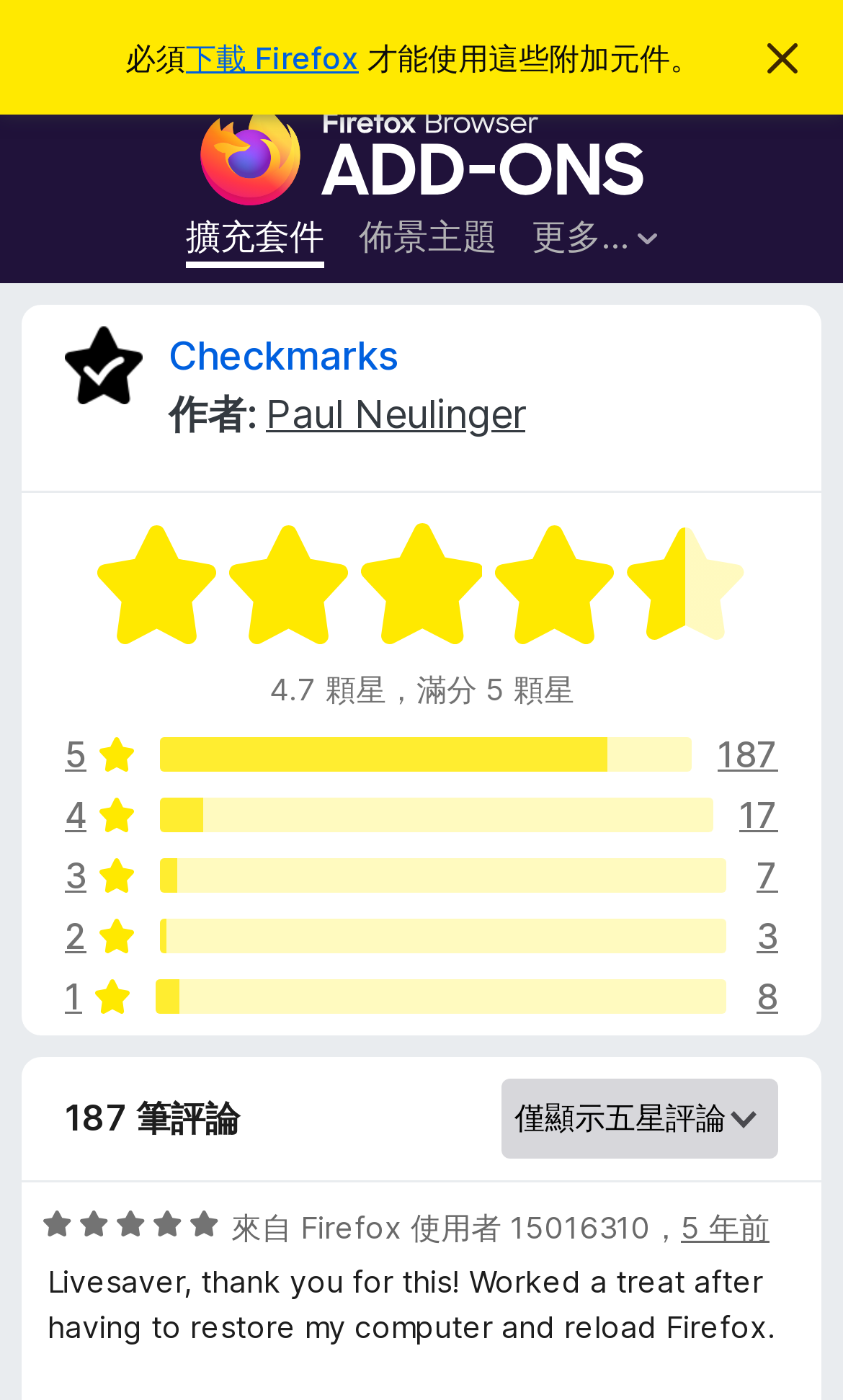Utilize the information from the image to answer the question in detail:
What is the name of the author of Checkmarks?

I found the name of the author by looking at the text 'Checkmarks 作者: Paul Neulinger' which is located at the top of the webpage, indicating that the author of Checkmarks is Paul Neulinger.